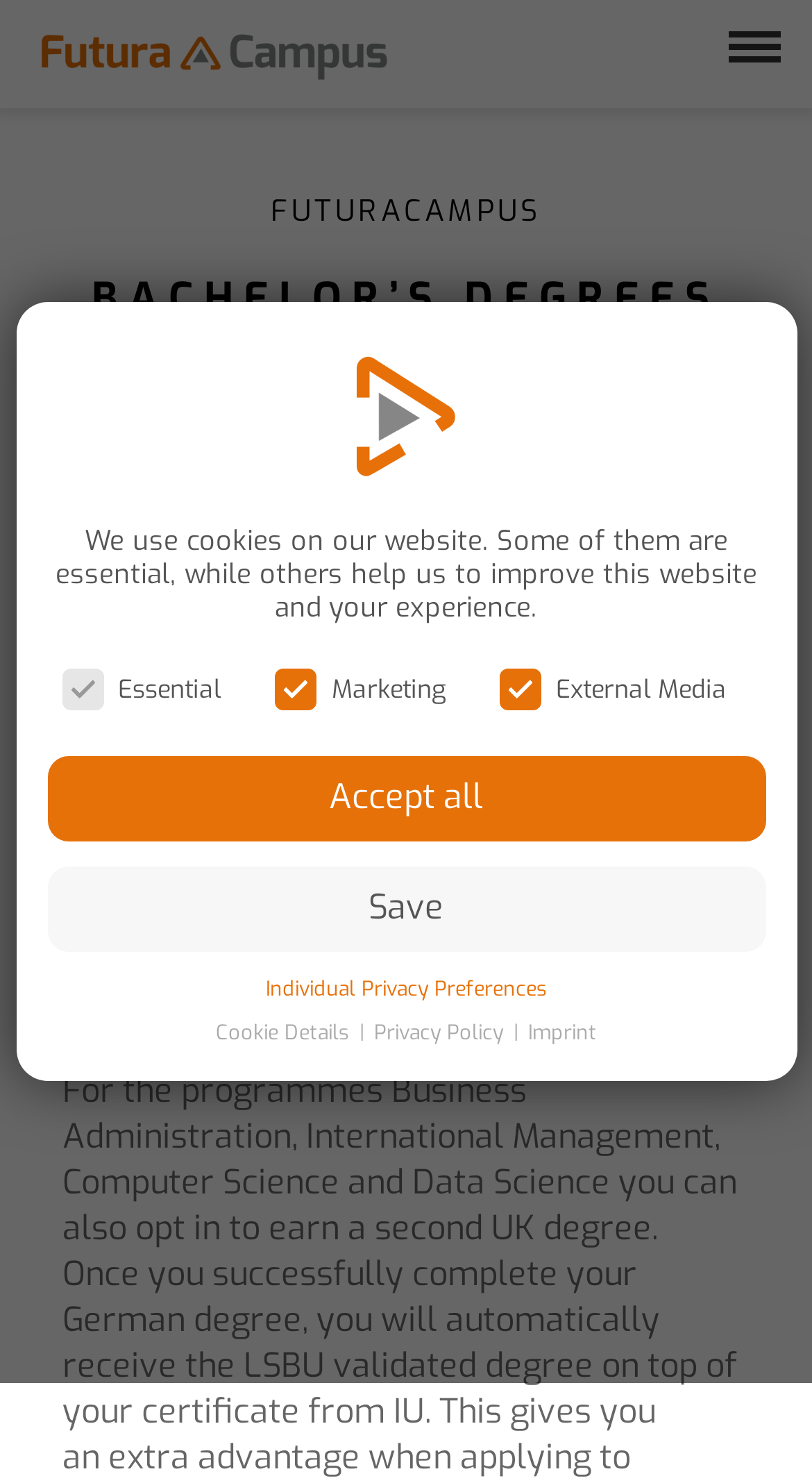What is the name of the campus?
Please answer the question with a single word or phrase, referencing the image.

FuturaCampus